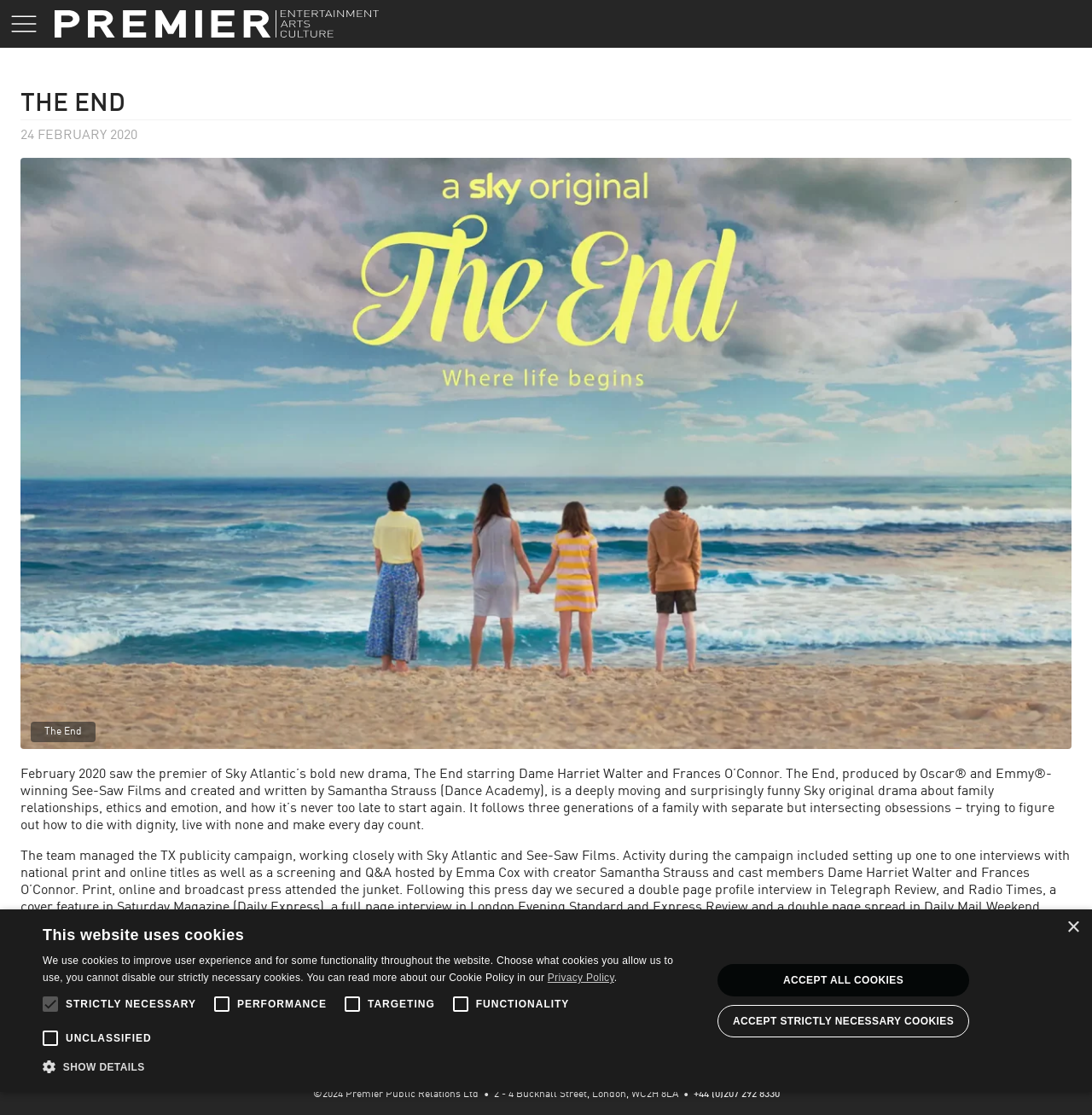What is the name of the production company?
Using the image as a reference, give a one-word or short phrase answer.

See-Saw Films